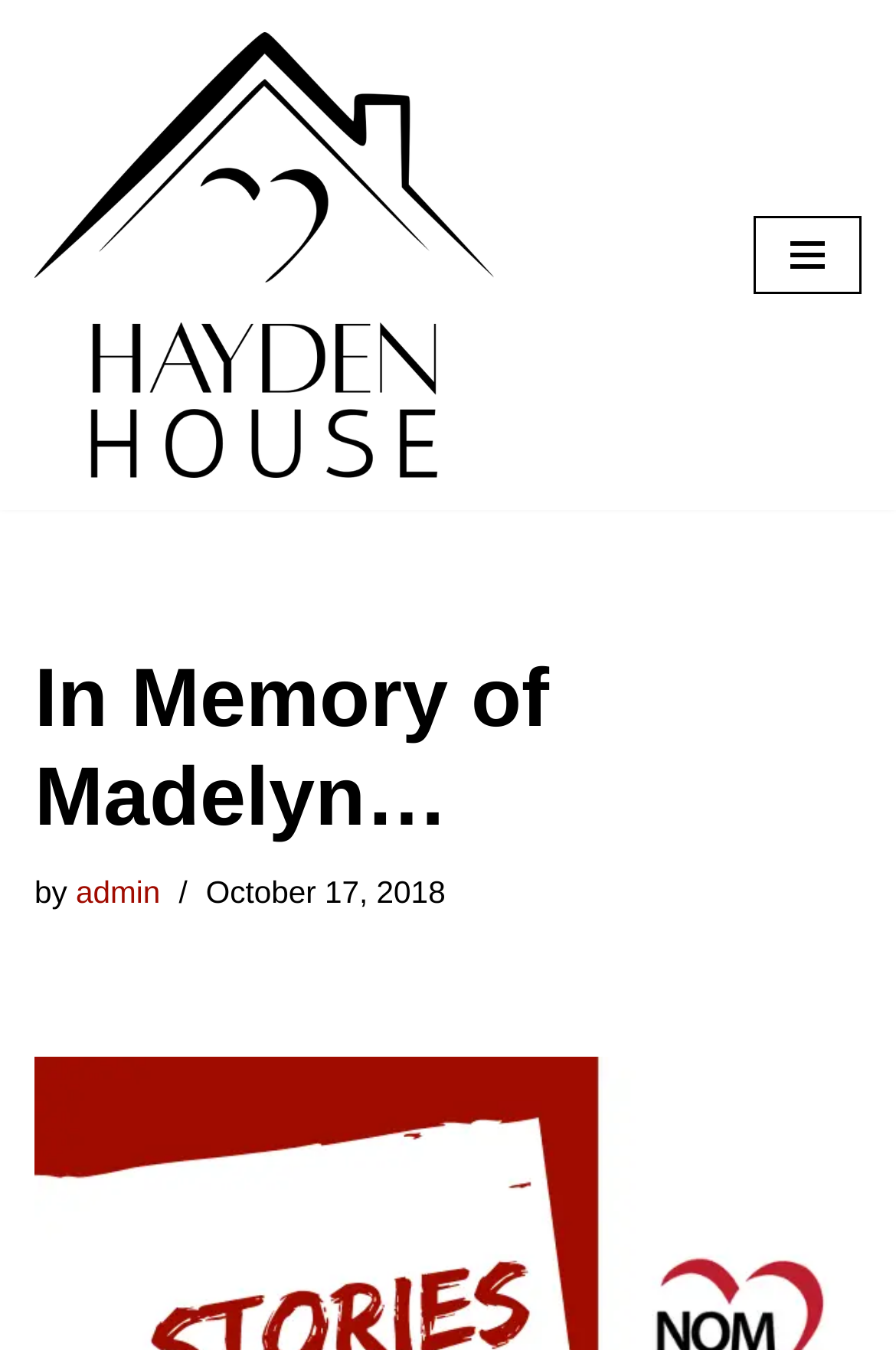Using the details from the image, please elaborate on the following question: What is the name of the recovery housing?

I found the answer by looking at the link element with the text 'Hayden House Recovery Housing in Northwest PA' which is located at the top of the webpage.